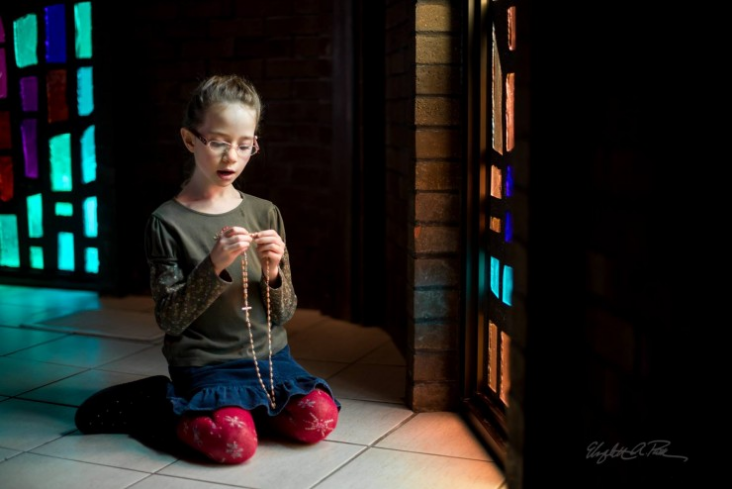Using the image as a reference, answer the following question in as much detail as possible:
What is the girl holding in her hands?

According to the caption, the girl is deeply engaged in prayer as she holds a rosary, which suggests that the object in her hands is a rosary.